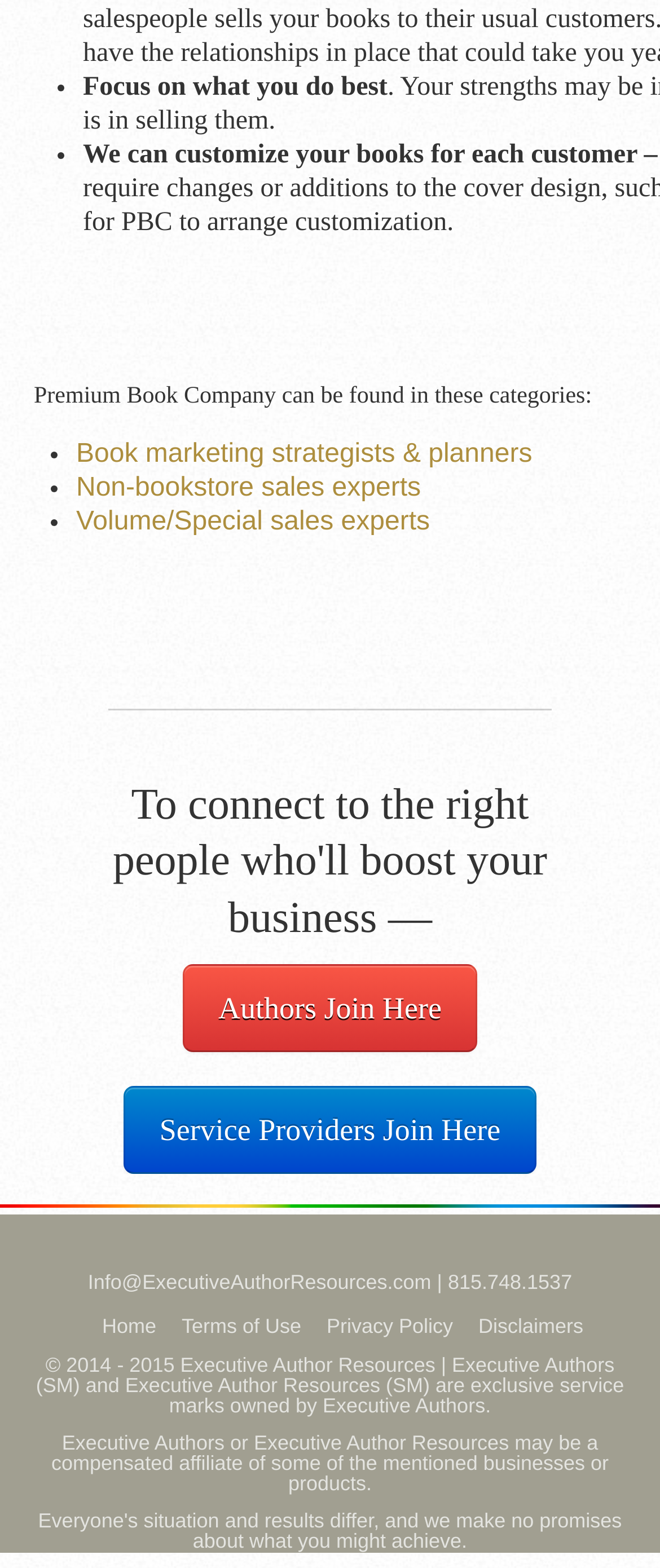Identify the bounding box coordinates for the UI element mentioned here: "Disclaimers". Provide the coordinates as four float values between 0 and 1, i.e., [left, top, right, bottom].

[0.725, 0.835, 0.884, 0.857]